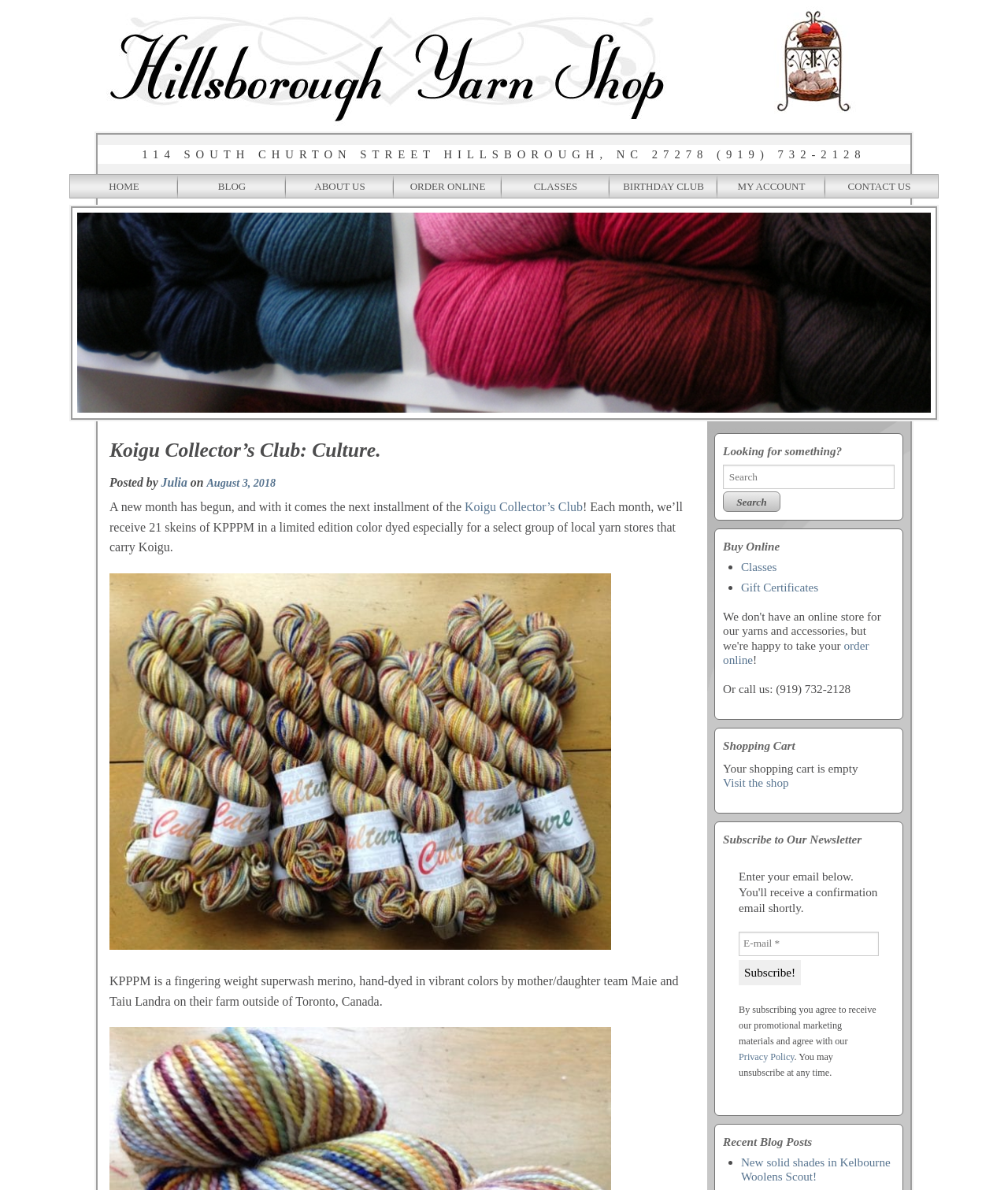Using the format (top-left x, top-left y, bottom-right x, bottom-right y), provide the bounding box coordinates for the described UI element. All values should be floating point numbers between 0 and 1: Koigu Collector’s Club

[0.461, 0.42, 0.578, 0.431]